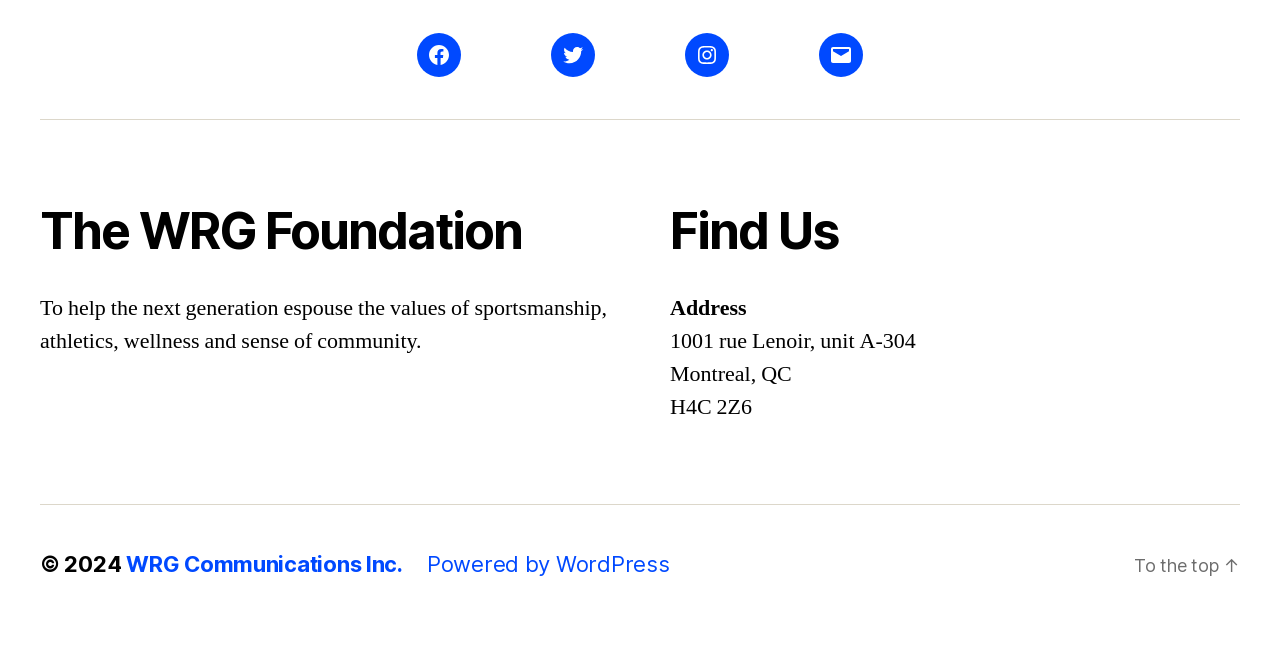Using the webpage screenshot and the element description Twitter, determine the bounding box coordinates. Specify the coordinates in the format (top-left x, top-left y, bottom-right x, bottom-right y) with values ranging from 0 to 1.

[0.43, 0.086, 0.464, 0.154]